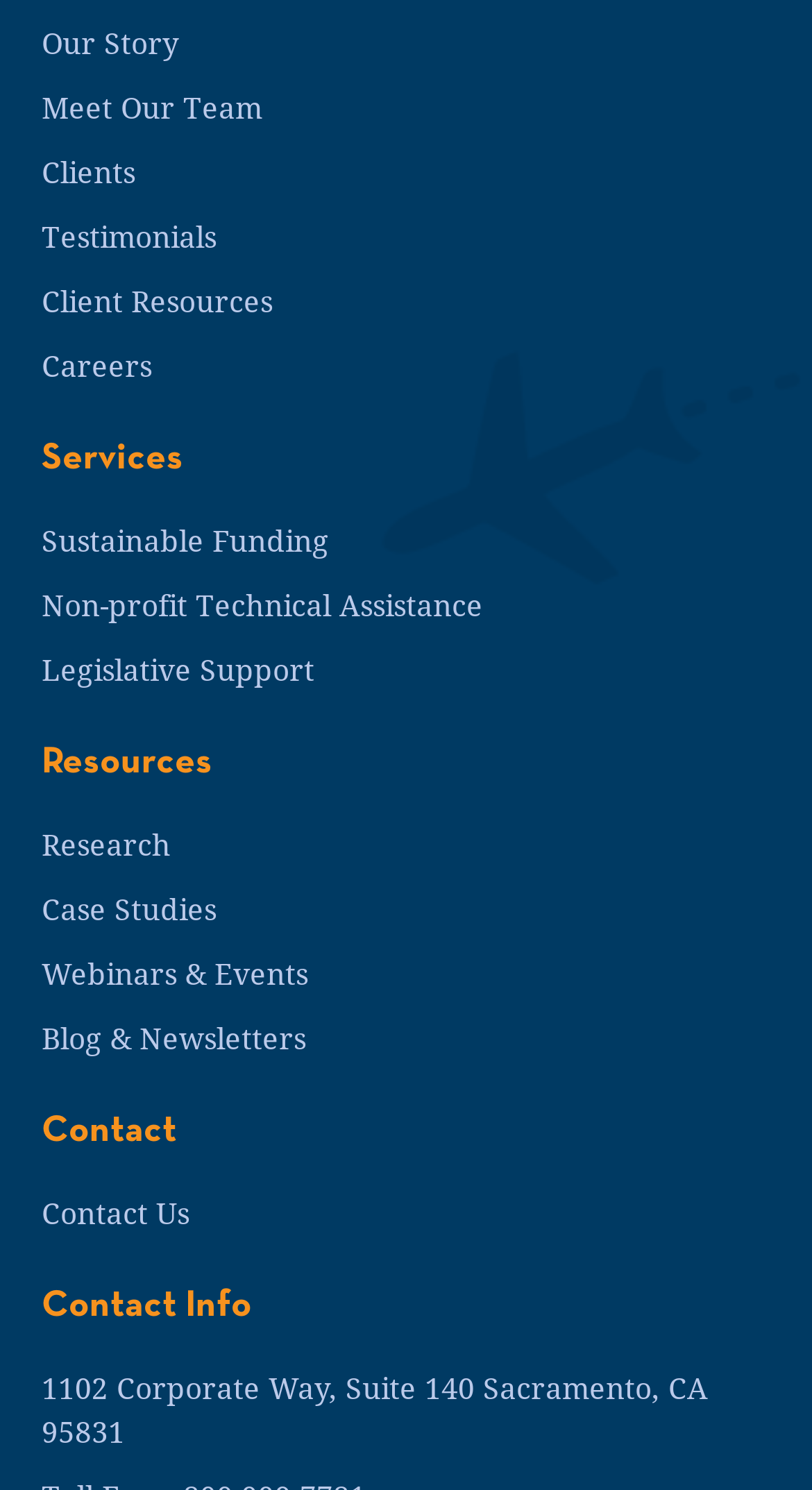What is the address of the company?
From the image, respond using a single word or phrase.

1102 Corporate Way, Suite 140 Sacramento, CA 95831